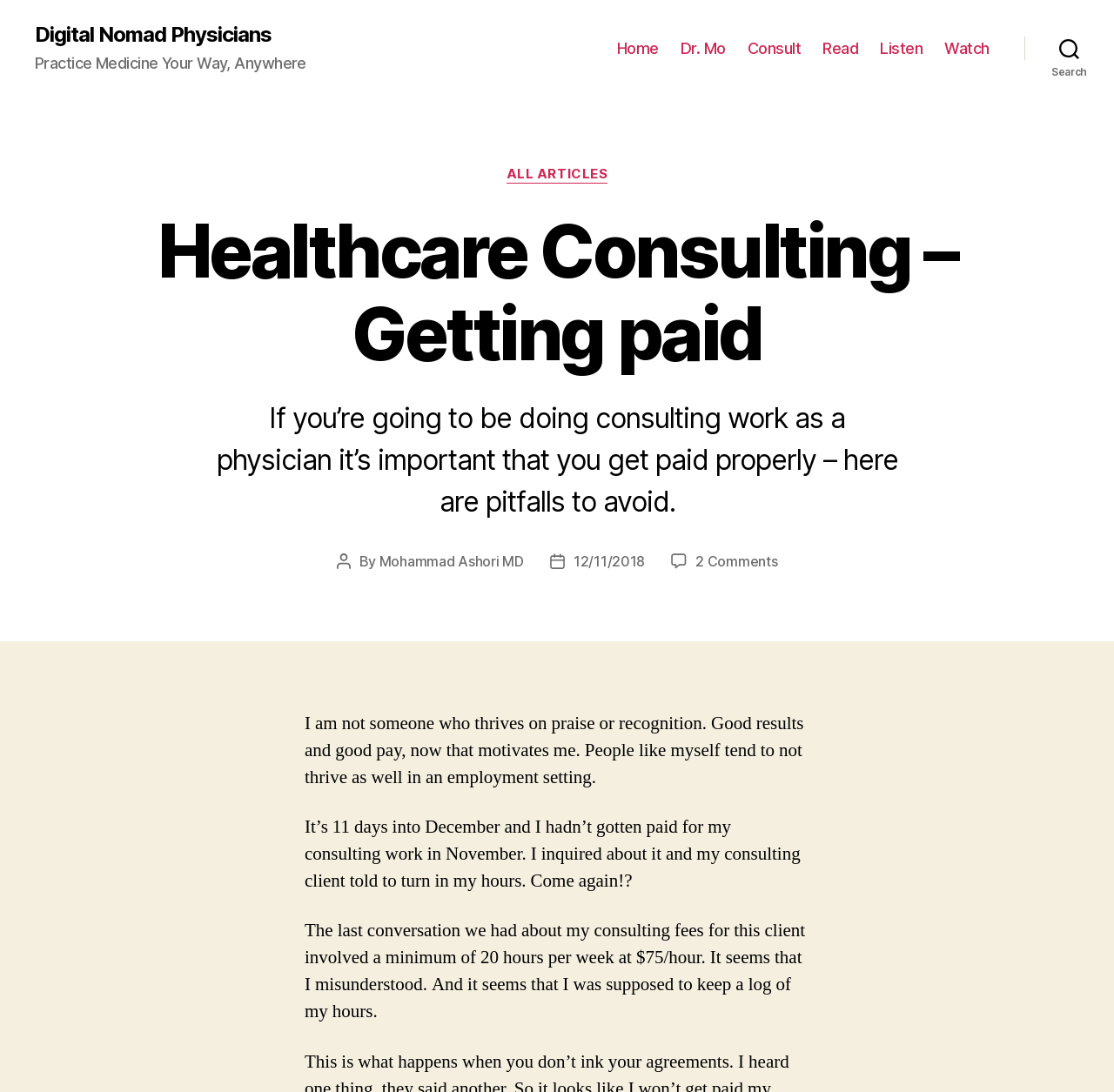Please find the bounding box coordinates of the section that needs to be clicked to achieve this instruction: "Click on the '12/11/2018' link".

[0.515, 0.506, 0.579, 0.522]